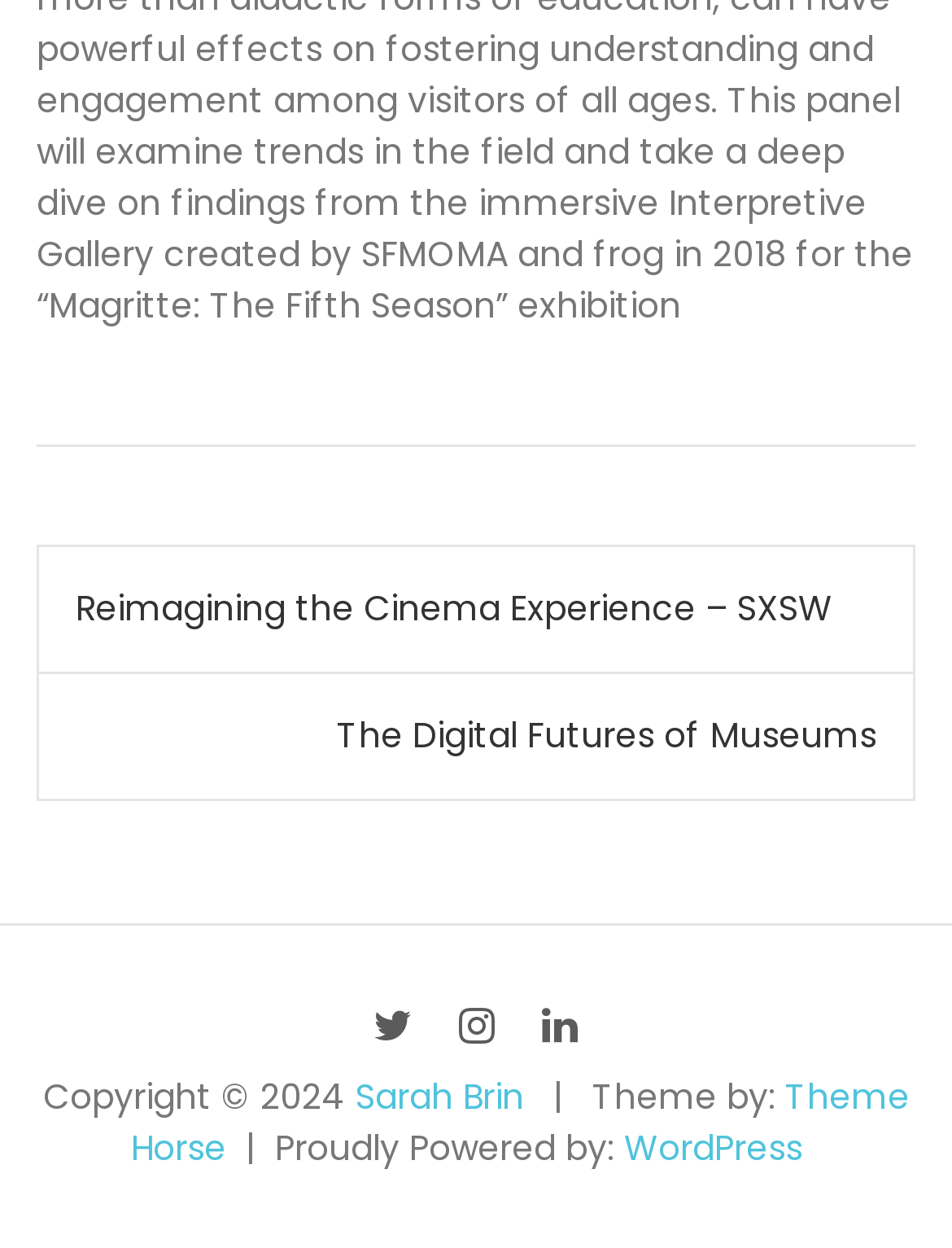Using the description: "WordPress", determine the UI element's bounding box coordinates. Ensure the coordinates are in the format of four float numbers between 0 and 1, i.e., [left, top, right, bottom].

[0.655, 0.901, 0.842, 0.94]